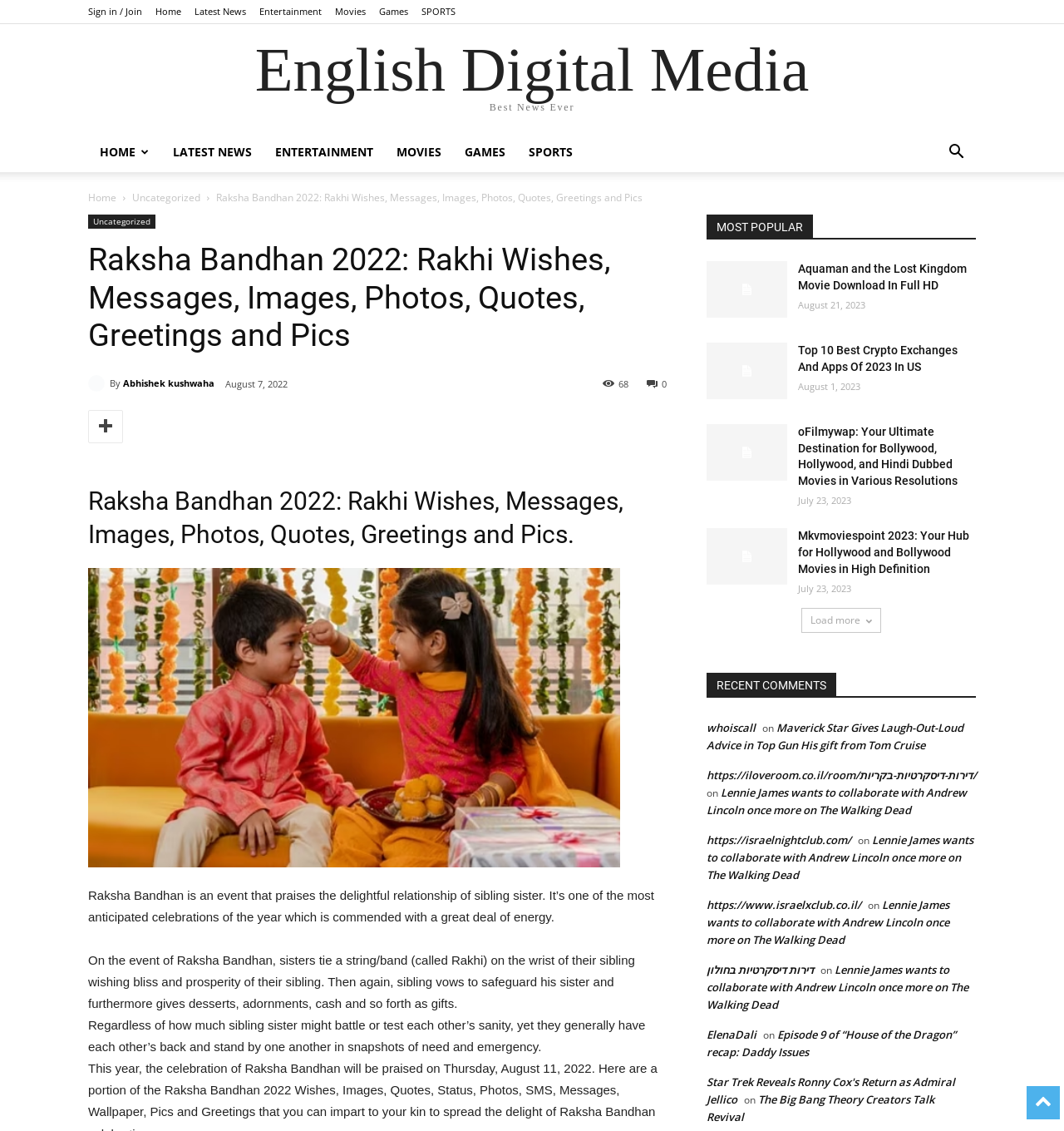What is the name of the event being celebrated?
Use the image to answer the question with a single word or phrase.

Raksha Bandhan